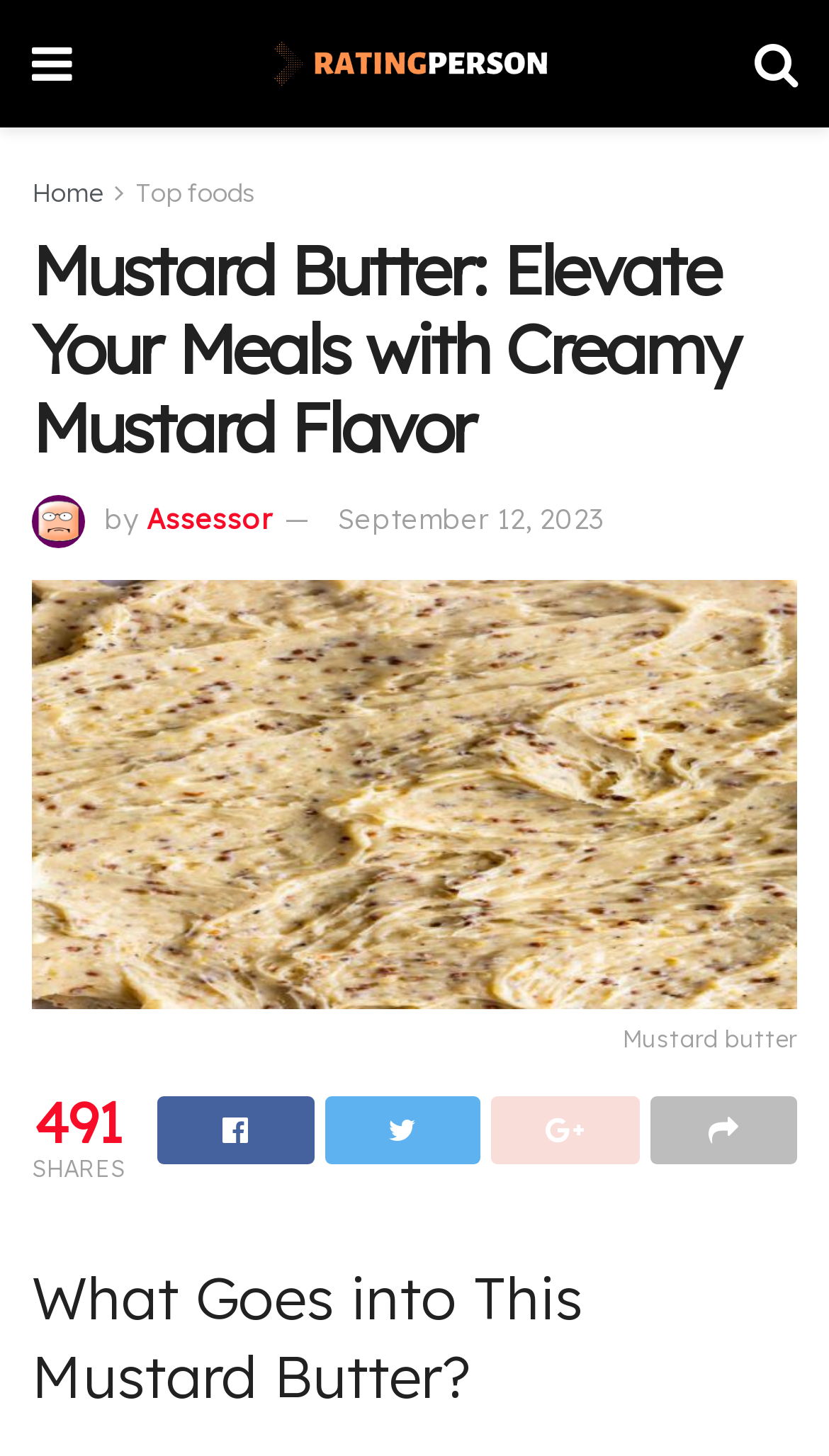Please extract the primary headline from the webpage.

Mustard Butter: Elevate Your Meals with Creamy Mustard Flavor